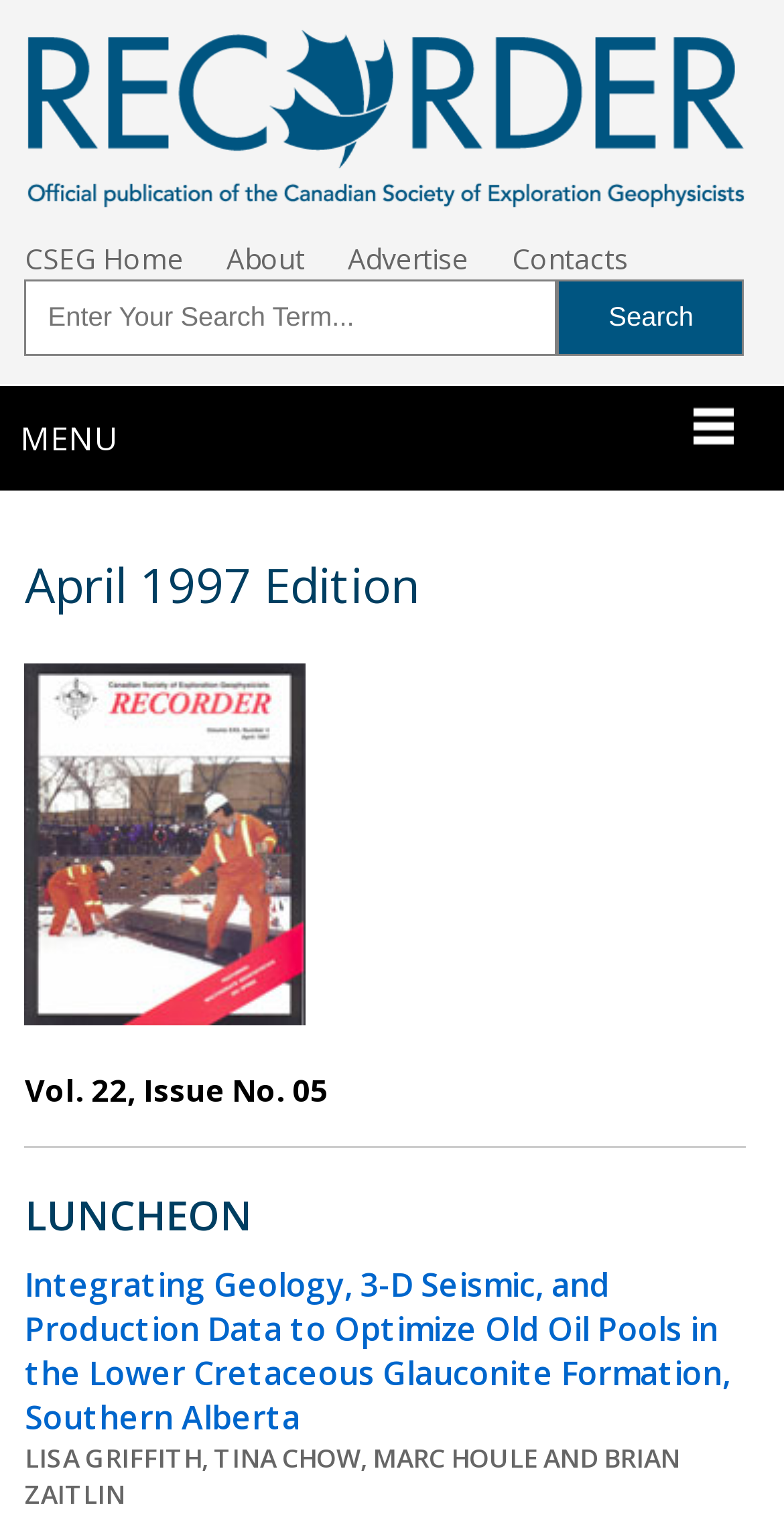Create a detailed description of the webpage's content and layout.

The webpage is titled "April 1997 Edition | CSEG RECORDER" and features a prominent link to "CSEG Recorder" at the top left, accompanied by an image with the same name. Below this, there are four links aligned horizontally, including "CSEG Home", "About", "Advertise", and "Contacts".

A search bar is located below these links, consisting of a text box with a placeholder text "Enter Your Search Term..." and a "Search" button to its right. 

A "MENU" link spans the entire width of the page, situated below the search bar. 

The main content of the page begins with a heading "April 1997 Edition" followed by an image labeled "1997-04". Below this, there is a static text "Vol. 22, Issue No. 05". 

The page then features a series of headings, including "LUNCHEON", "Integrating Geology, 3-D Seismic, and Production Data to Optimize Old Oil Pools in the Lower Cretaceous Glauconite Formation, Southern Alberta", and "LISA GRIFFITH, TINA CHOW, MARC HOULE AND BRIAN ZAITLIN". The second heading has a corresponding link with the same text.